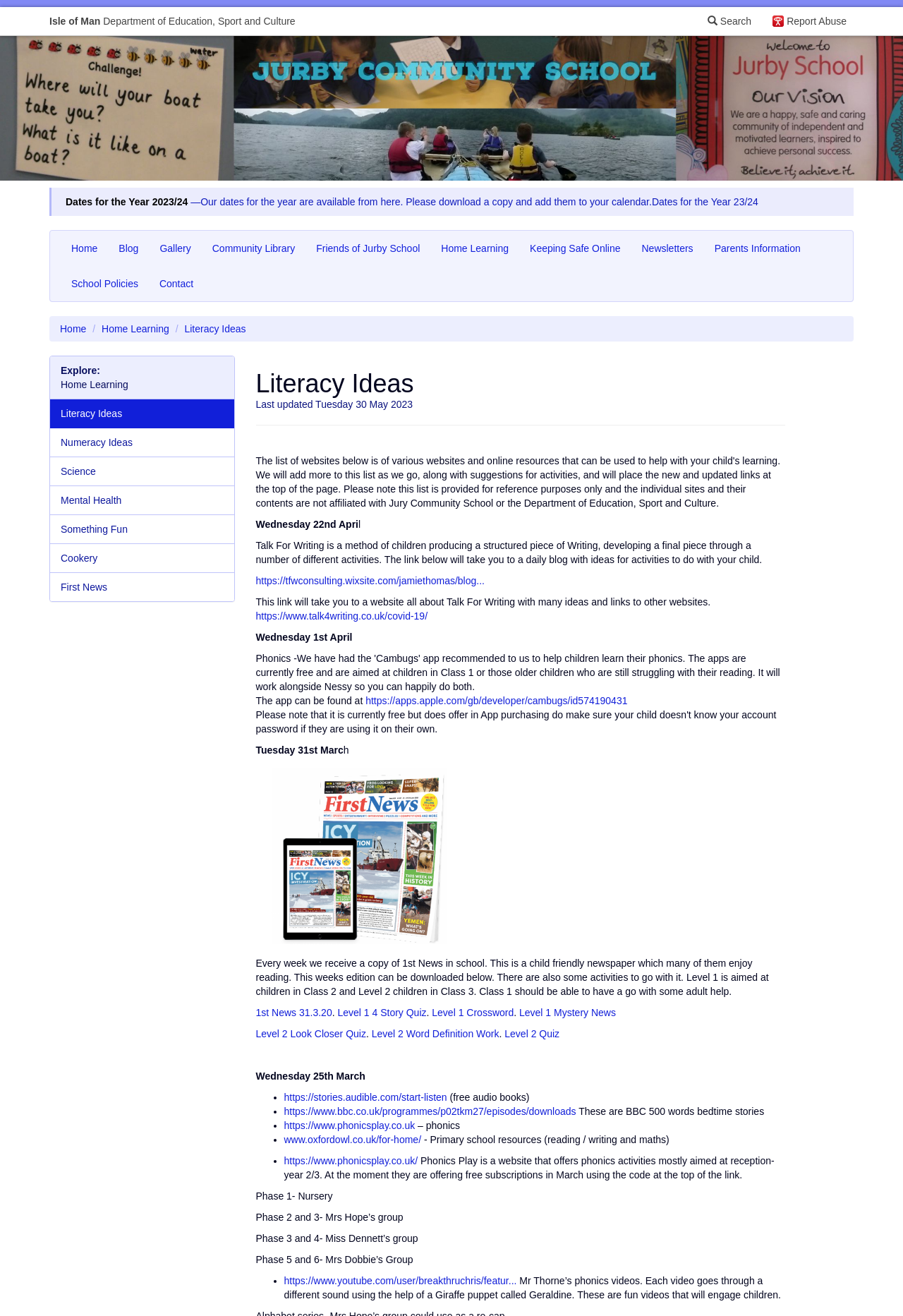Identify the bounding box coordinates for the region of the element that should be clicked to carry out the instruction: "Visit the 'Talk For Writing' blog". The bounding box coordinates should be four float numbers between 0 and 1, i.e., [left, top, right, bottom].

[0.283, 0.437, 0.537, 0.446]